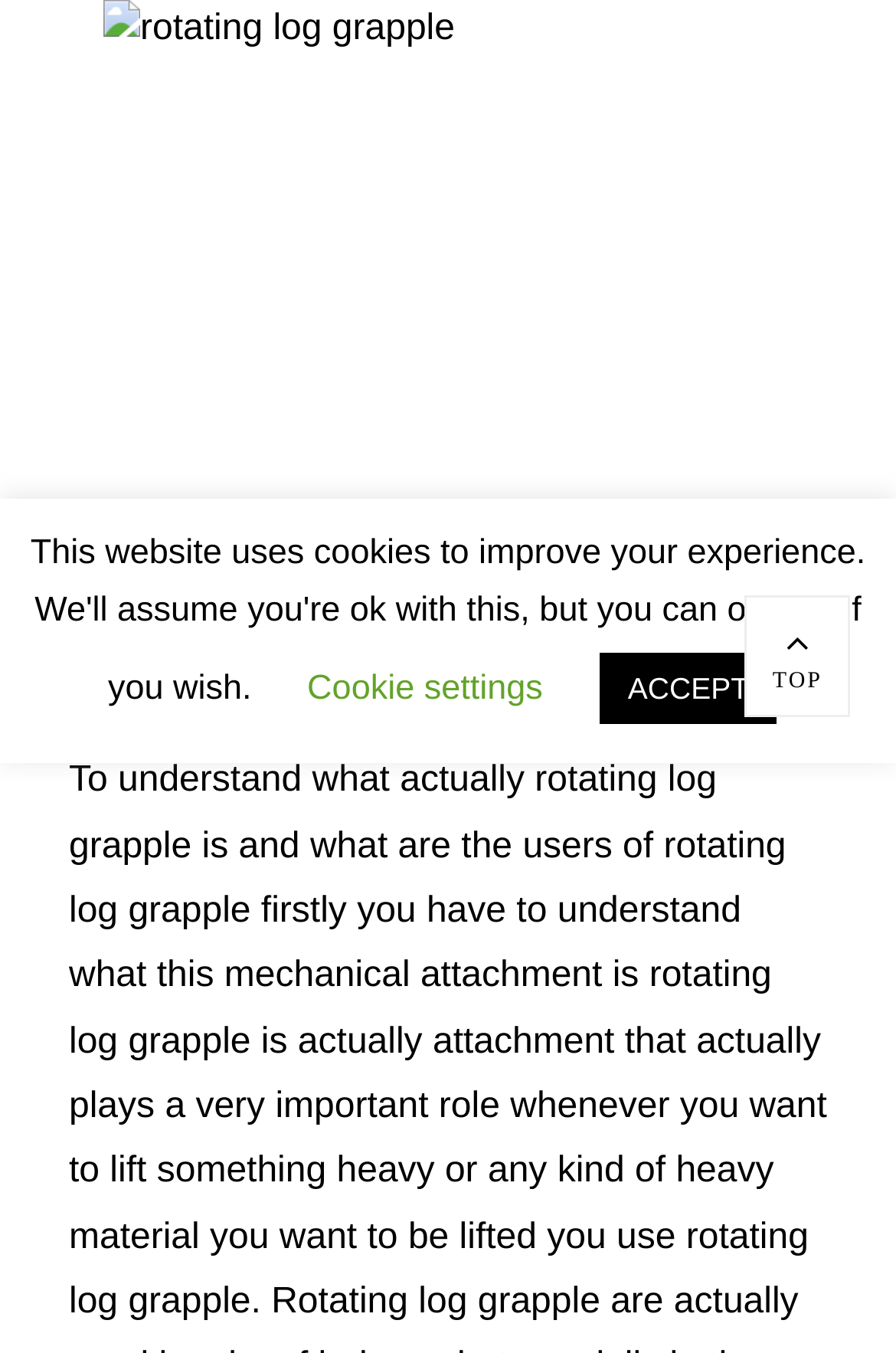Locate the bounding box of the UI element with the following description: "Cookie settings".

[0.343, 0.494, 0.606, 0.523]